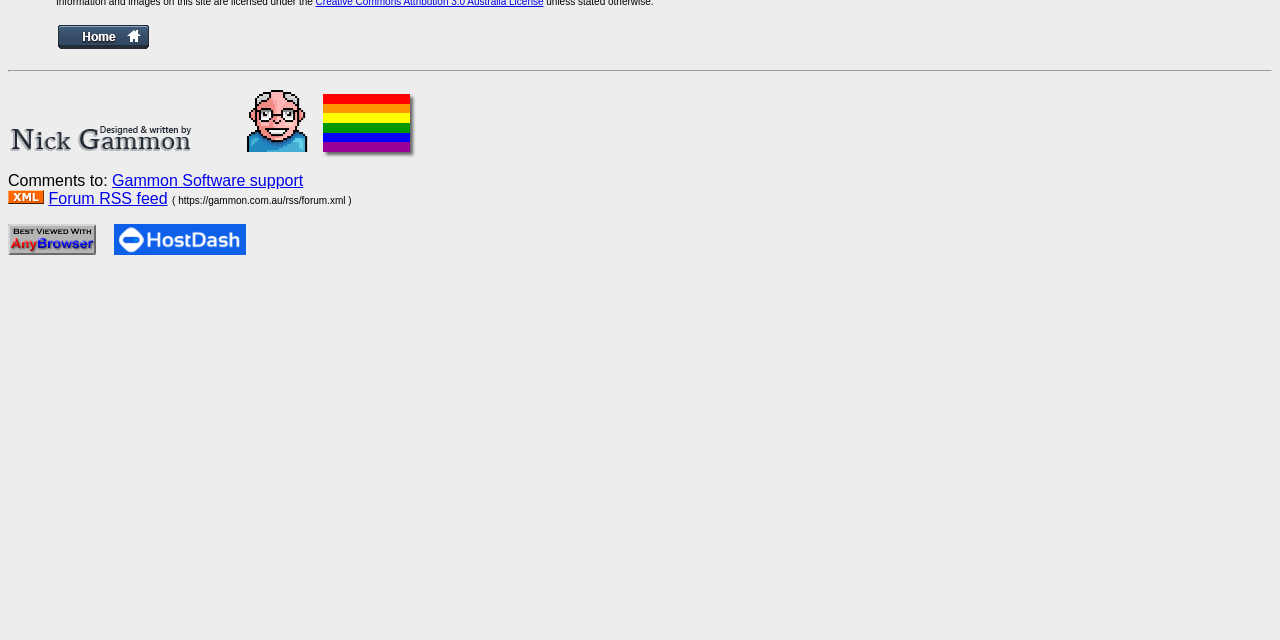For the following element description, predict the bounding box coordinates in the format (top-left x, top-left y, bottom-right x, bottom-right y). All values should be floating point numbers between 0 and 1. Description: alt="[Home]"

[0.044, 0.056, 0.118, 0.082]